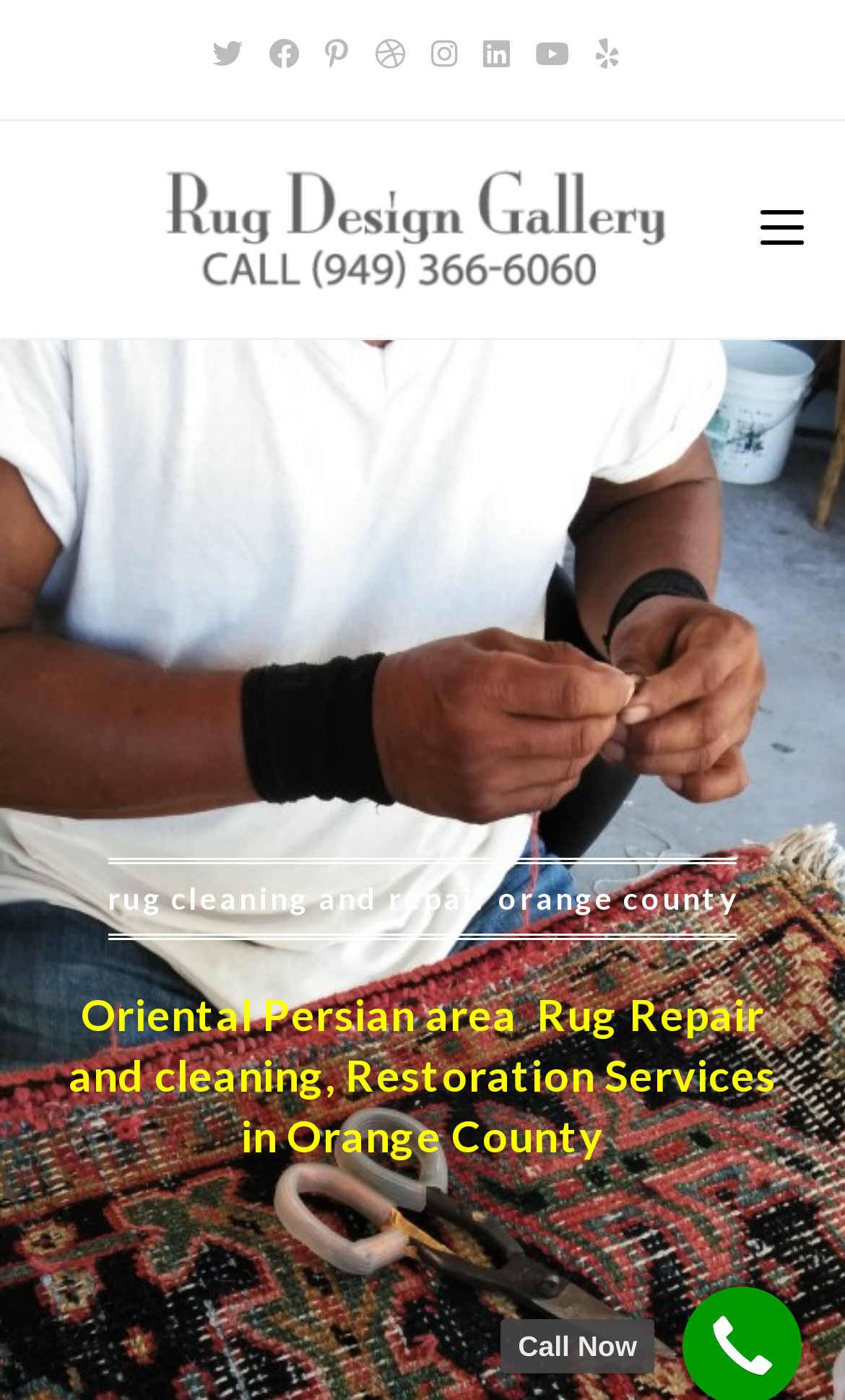Locate the bounding box coordinates of the area where you should click to accomplish the instruction: "Check out rug cleaning and repair orange county".

[0.127, 0.63, 0.873, 0.654]